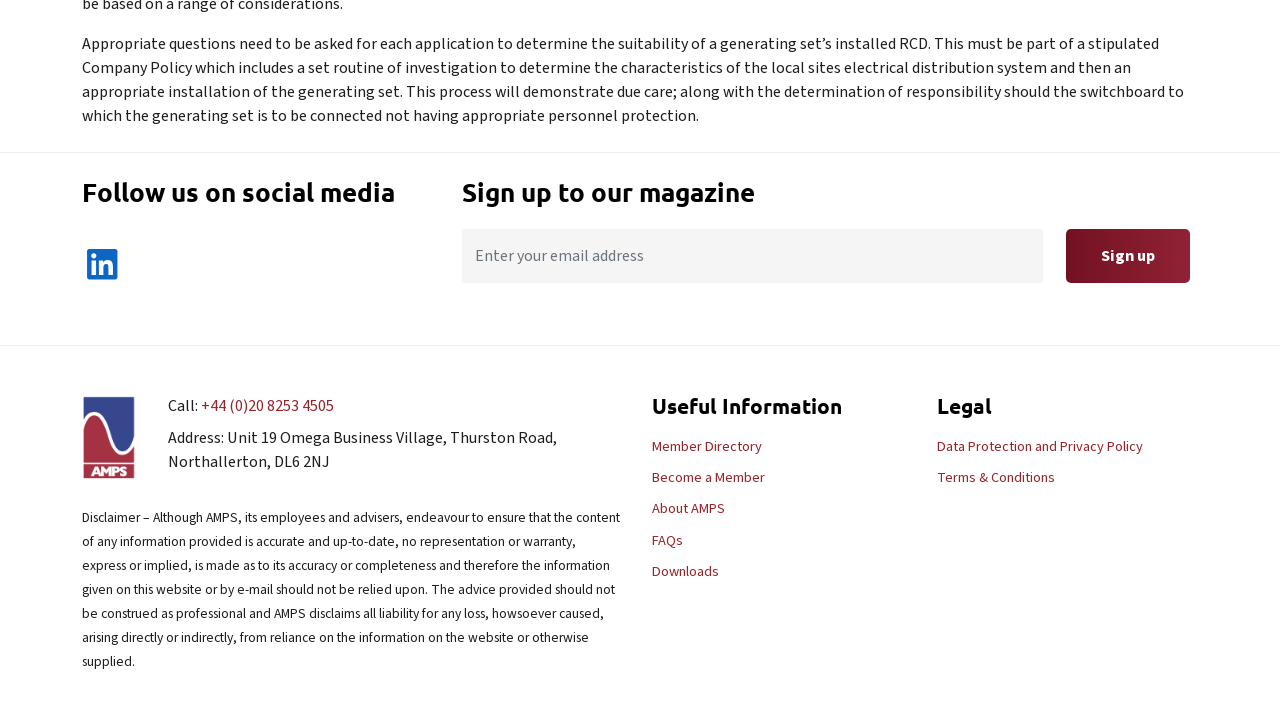Use the details in the image to answer the question thoroughly: 
What is the disclaimer about on the webpage?

The disclaimer on the webpage states that although the company endeavours to ensure the accuracy and completeness of the information provided, no representation or warranty is made as to its accuracy or completeness, and therefore the information should not be relied upon.